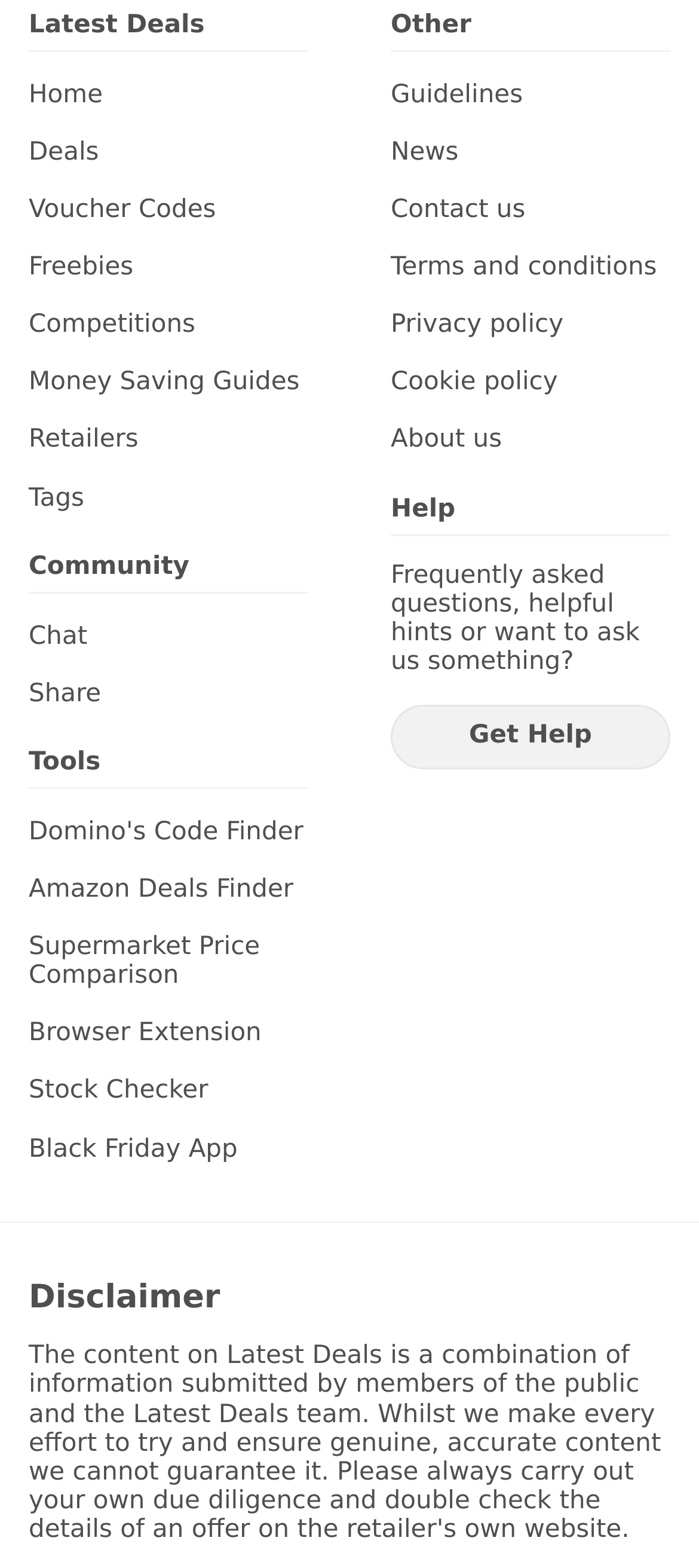Respond to the question below with a single word or phrase: How many static text elements are on the webpage?

5